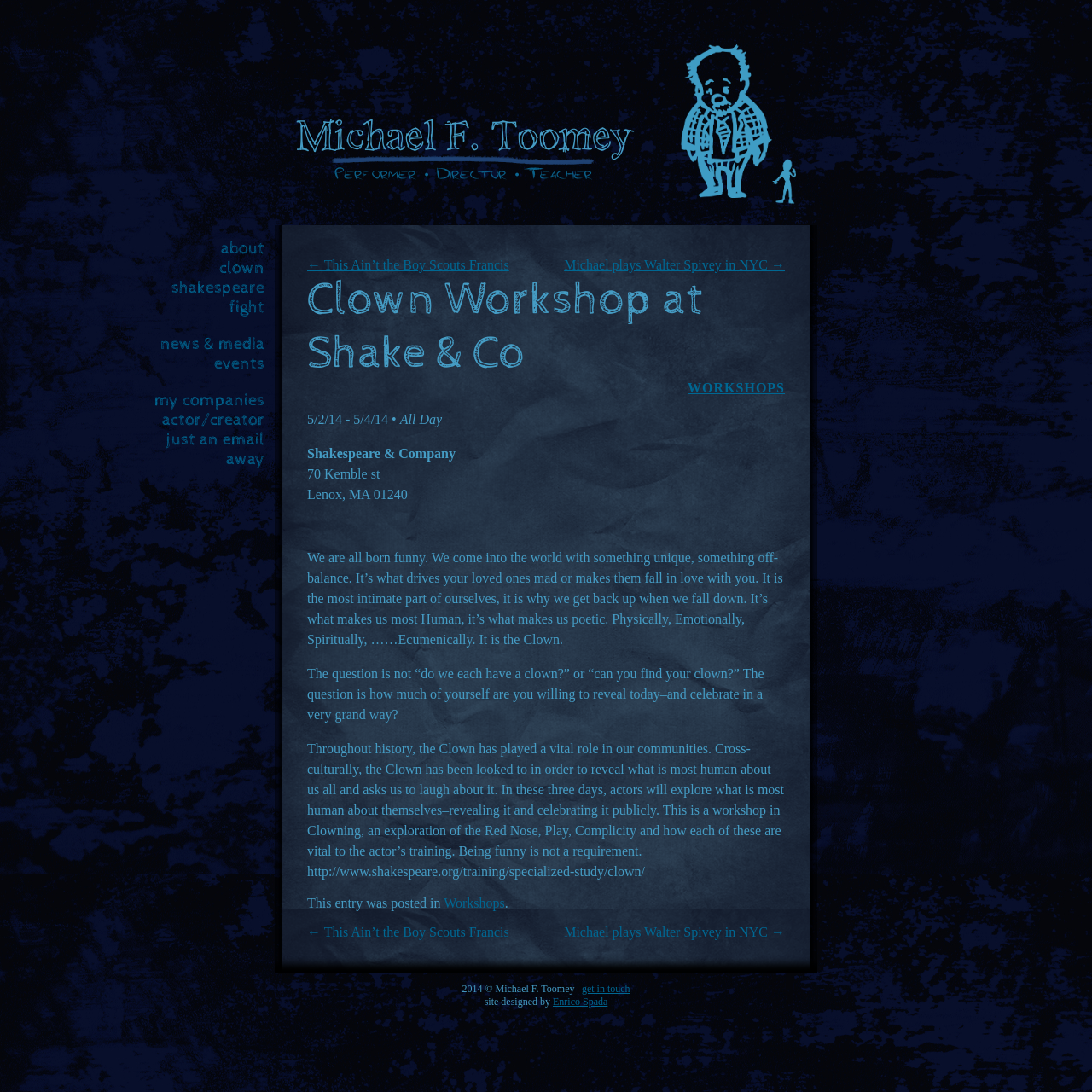Give a one-word or one-phrase response to the question: 
How many days is the workshop?

Three days